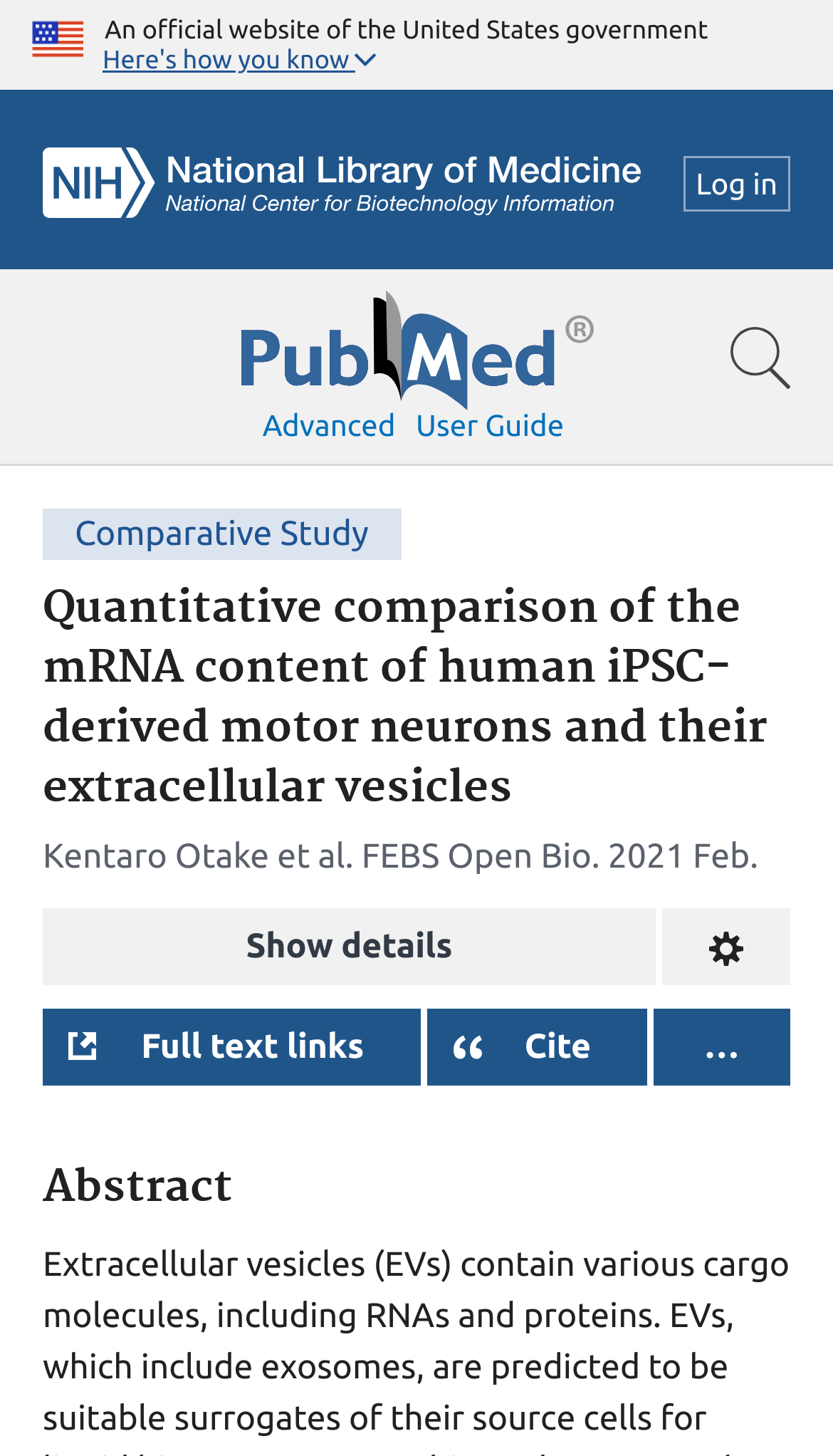What is the name of the journal where the study was published?
Please look at the screenshot and answer in one word or a short phrase.

FEBS Open Bio